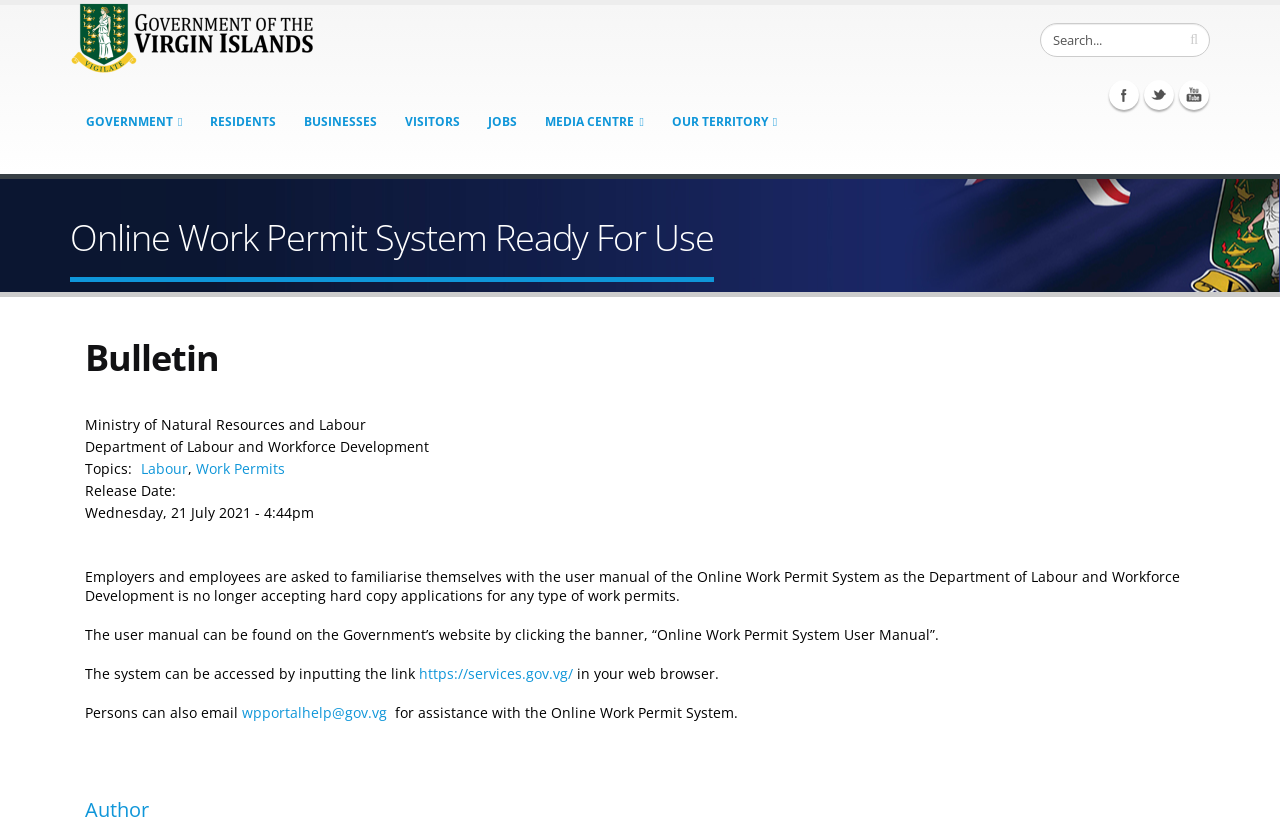What is the purpose of the Online Work Permit System?
Give a detailed response to the question by analyzing the screenshot.

Based on the webpage content, it is clear that the Online Work Permit System is designed for employers and employees to apply for work permits. The system is no longer accepting hard copy applications, and users are asked to familiarize themselves with the user manual.